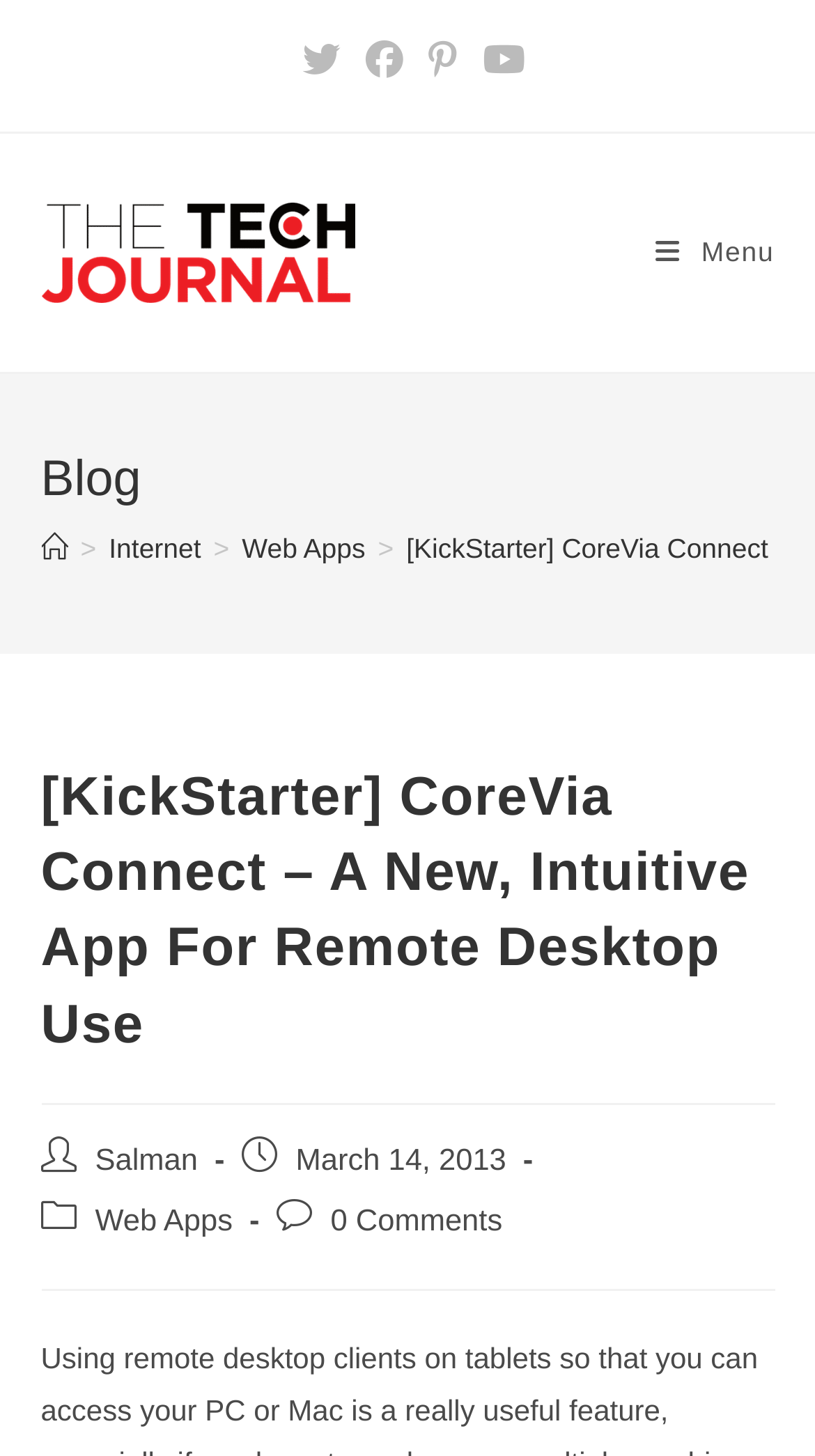Pinpoint the bounding box coordinates of the area that should be clicked to complete the following instruction: "Explore Web Apps category". The coordinates must be given as four float numbers between 0 and 1, i.e., [left, top, right, bottom].

[0.117, 0.828, 0.285, 0.851]